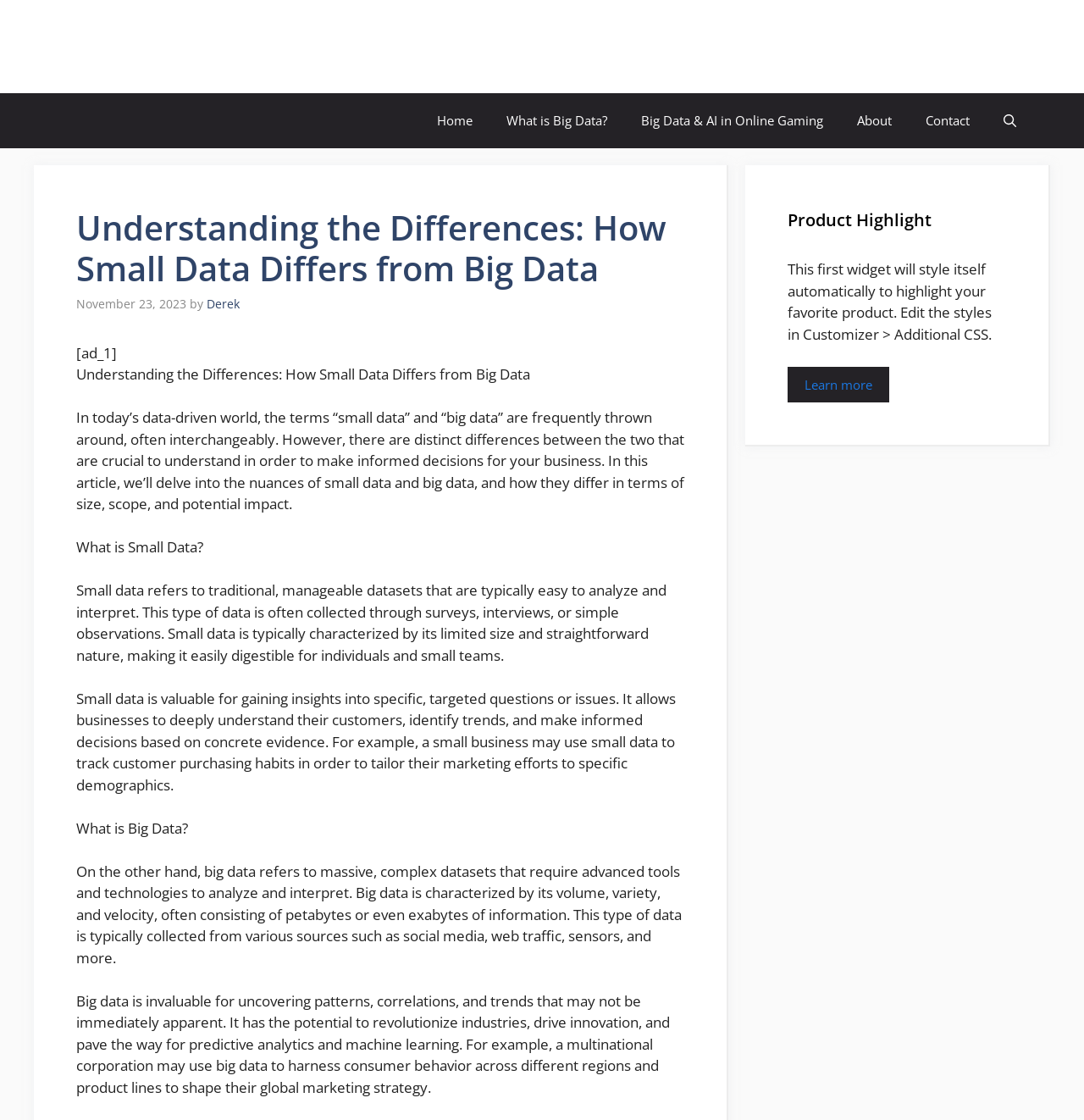Identify the bounding box coordinates of the element to click to follow this instruction: 'Open the search'. Ensure the coordinates are four float values between 0 and 1, provided as [left, top, right, bottom].

[0.91, 0.083, 0.953, 0.132]